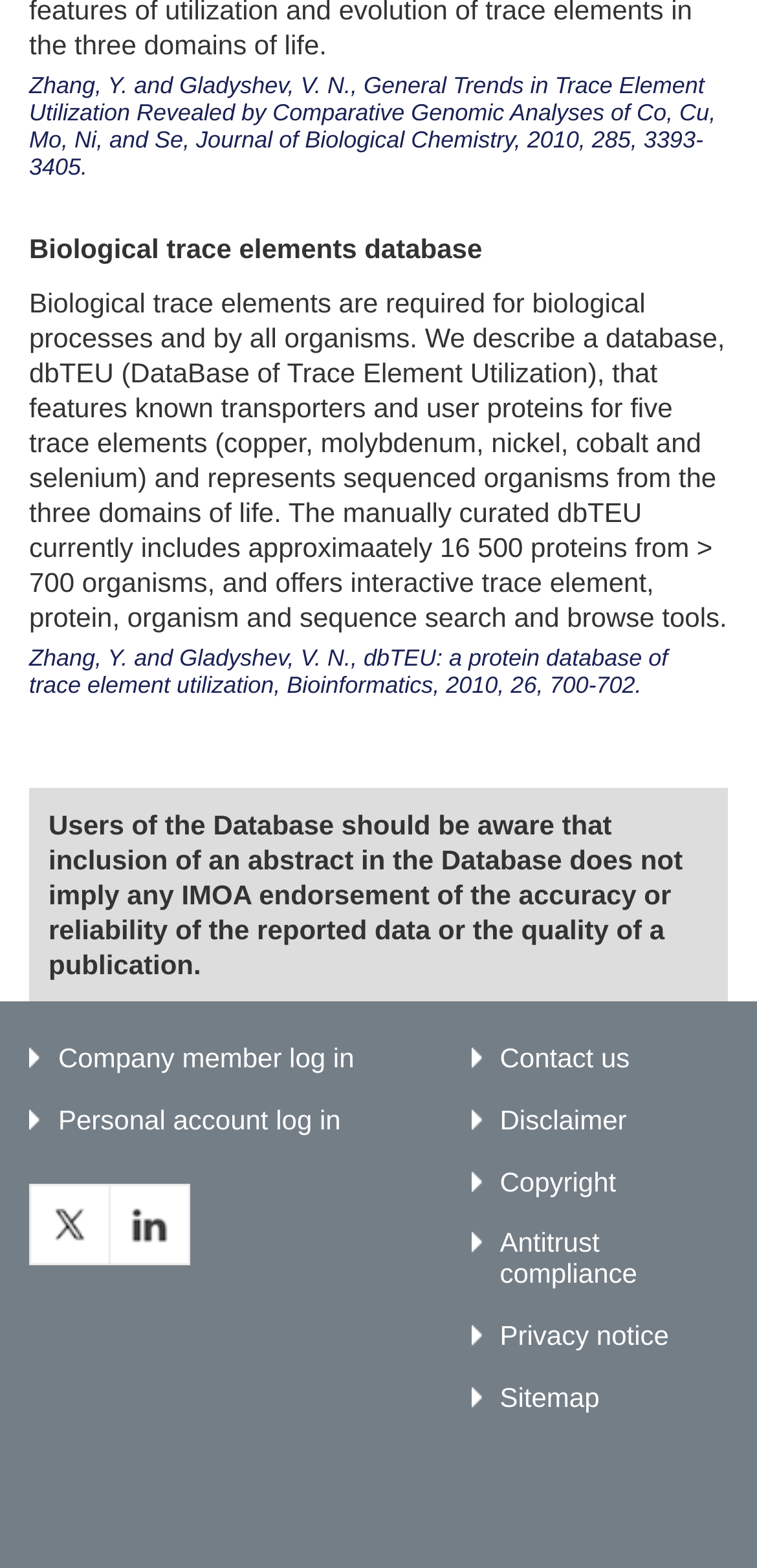Identify the coordinates of the bounding box for the element described below: "Personal account log in". Return the coordinates as four float numbers between 0 and 1: [left, top, right, bottom].

[0.038, 0.704, 0.45, 0.724]